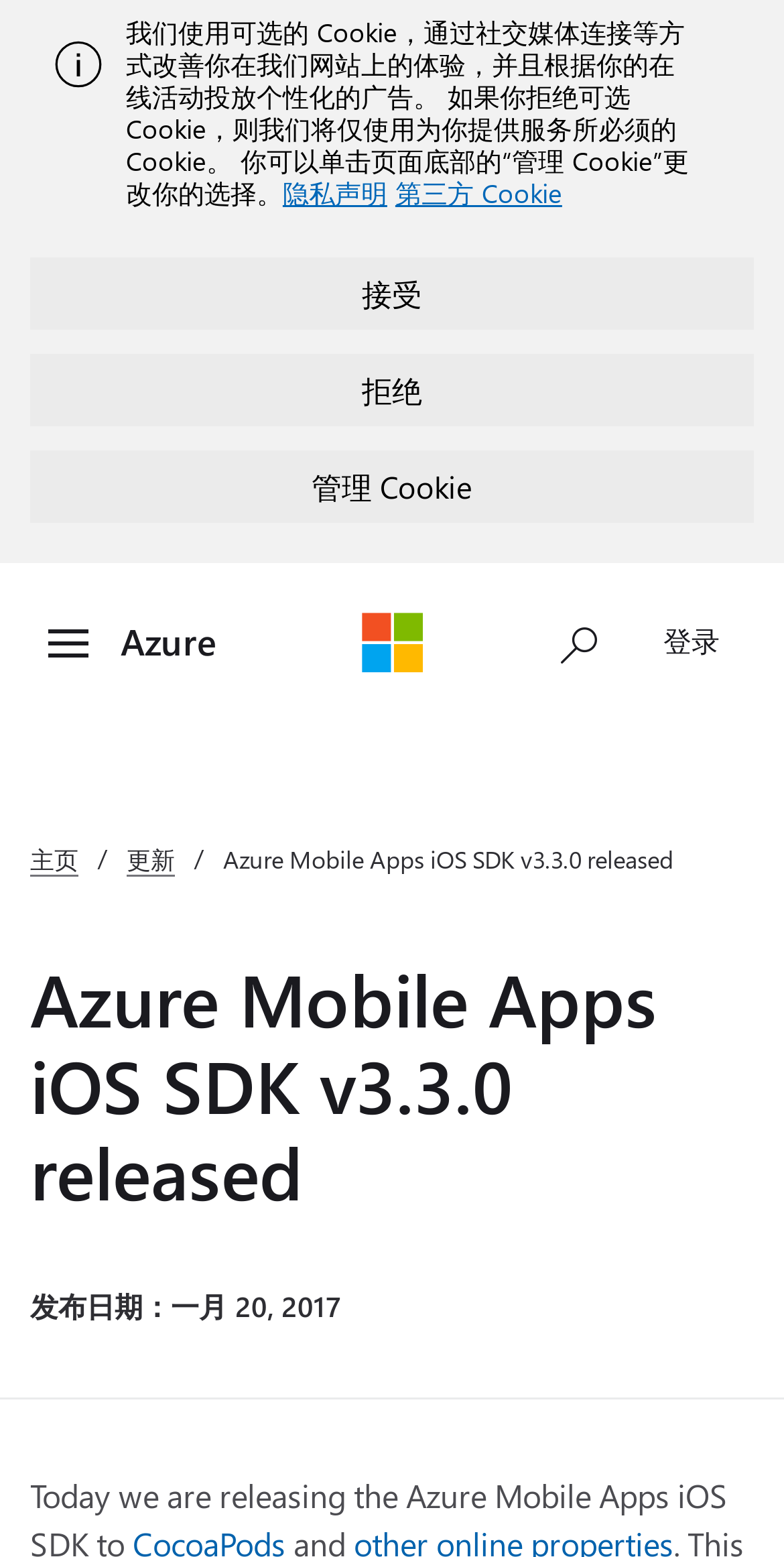Bounding box coordinates are specified in the format (top-left x, top-left y, bottom-right x, bottom-right y). All values are floating point numbers bounded between 0 and 1. Please provide the bounding box coordinate of the region this sentence describes: 接受

[0.038, 0.165, 0.962, 0.212]